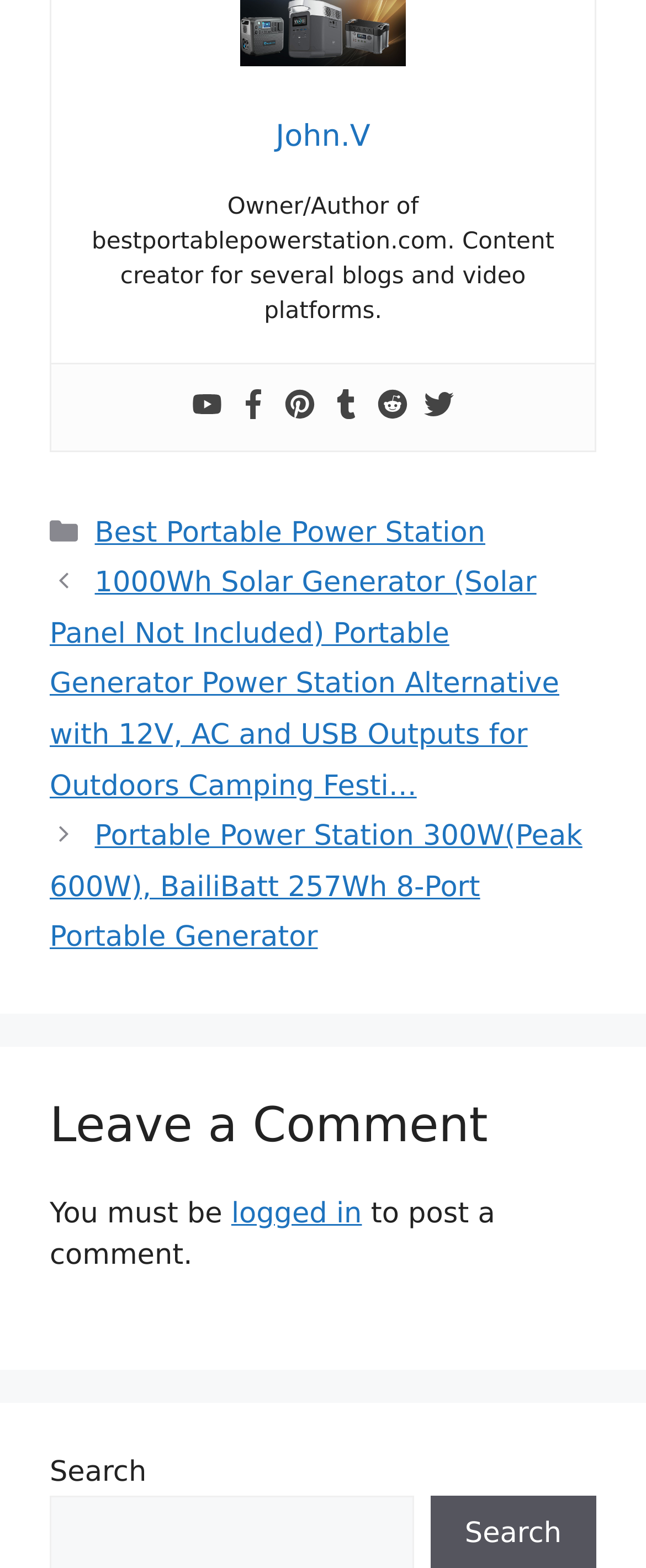Identify the bounding box coordinates for the region of the element that should be clicked to carry out the instruction: "Read news about 'NIGERIAN ARMY'". The bounding box coordinates should be four float numbers between 0 and 1, i.e., [left, top, right, bottom].

None